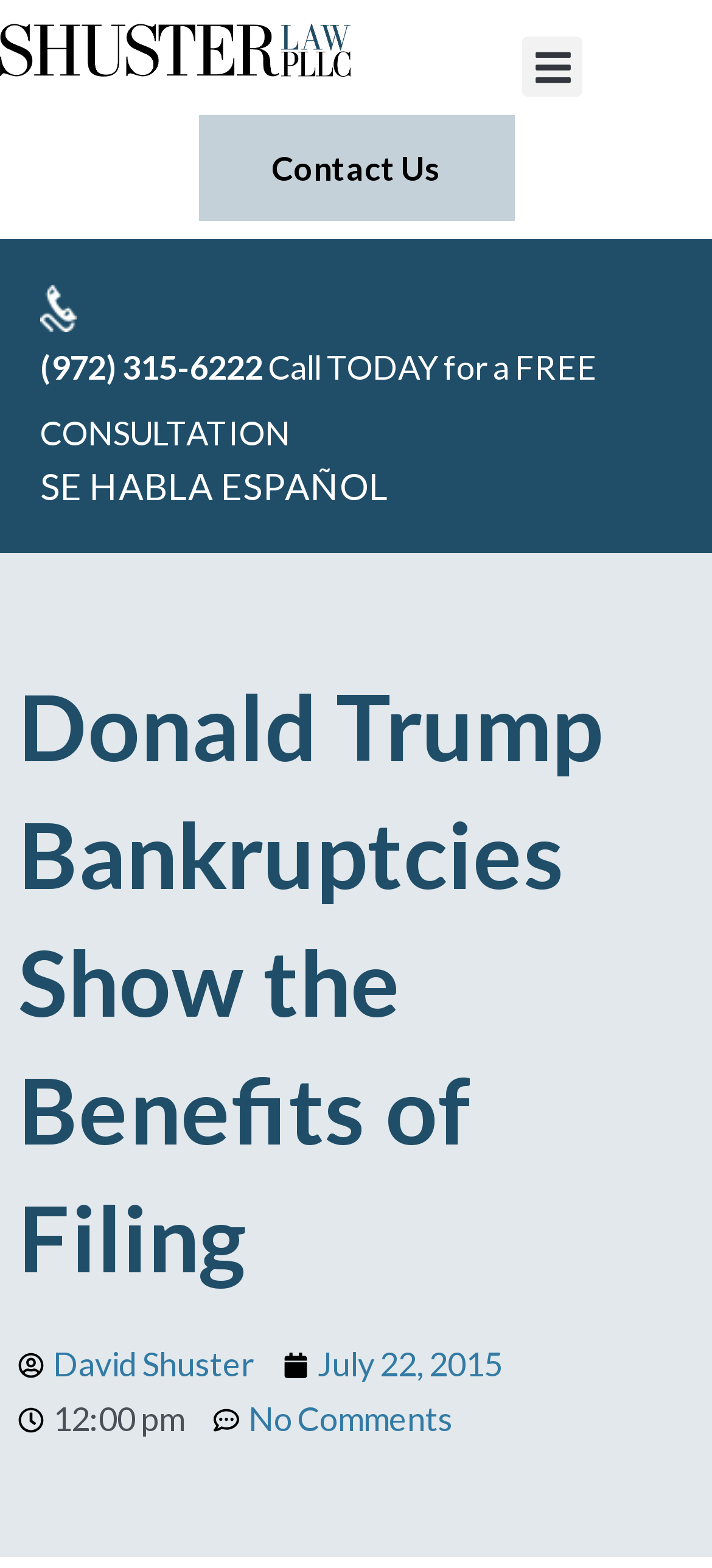Review the image closely and give a comprehensive answer to the question: What is the phone number to call for a free consultation?

I found the phone number by looking at the link element with the text '(972) 315-6222' which is located near the 'Call TODAY for a FREE CONSULTATION' static text.